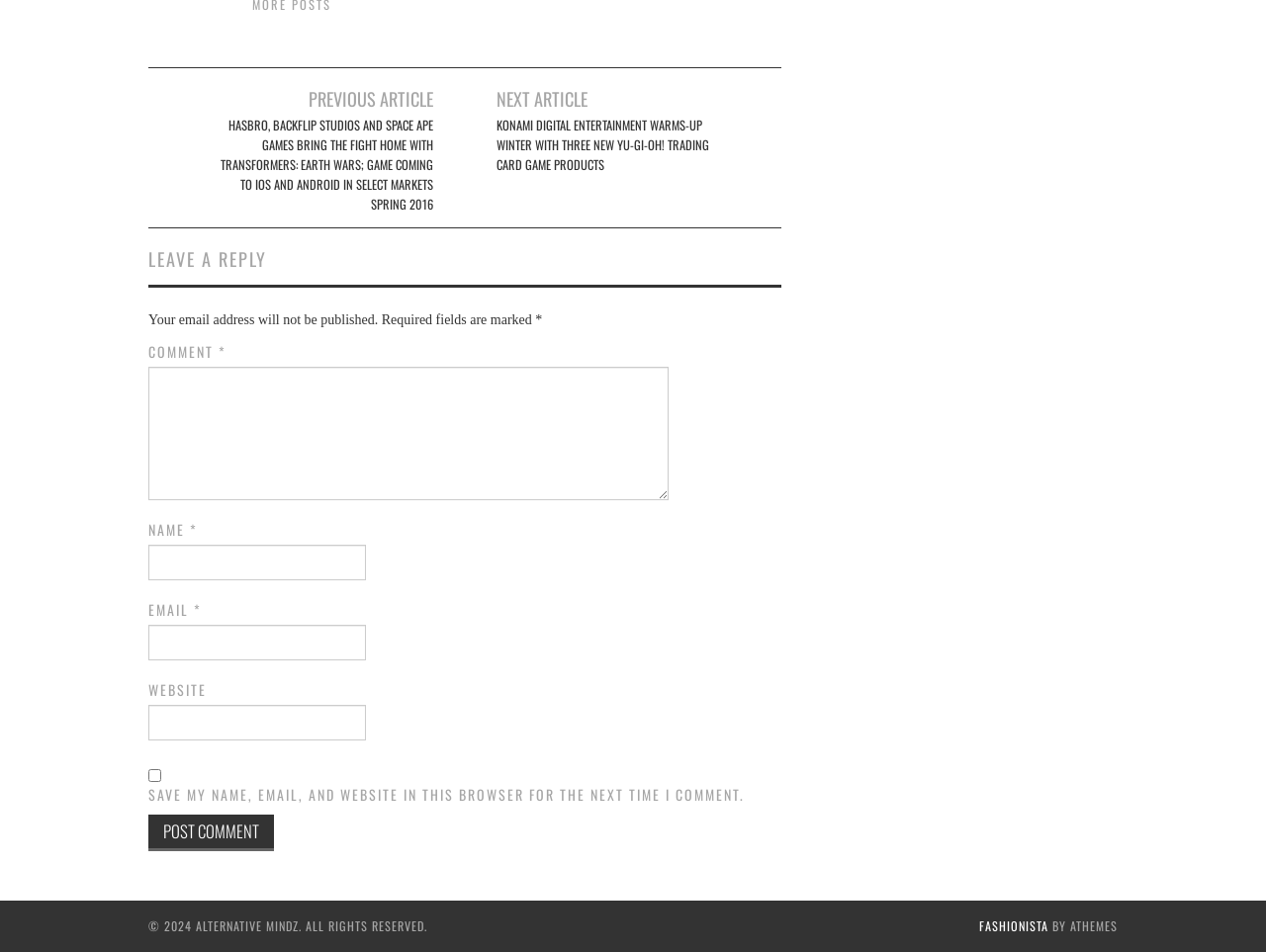Locate the bounding box coordinates of the area you need to click to fulfill this instruction: 'Visit the FASHIONISTA link'. The coordinates must be in the form of four float numbers ranging from 0 to 1: [left, top, right, bottom].

[0.773, 0.963, 0.828, 0.982]